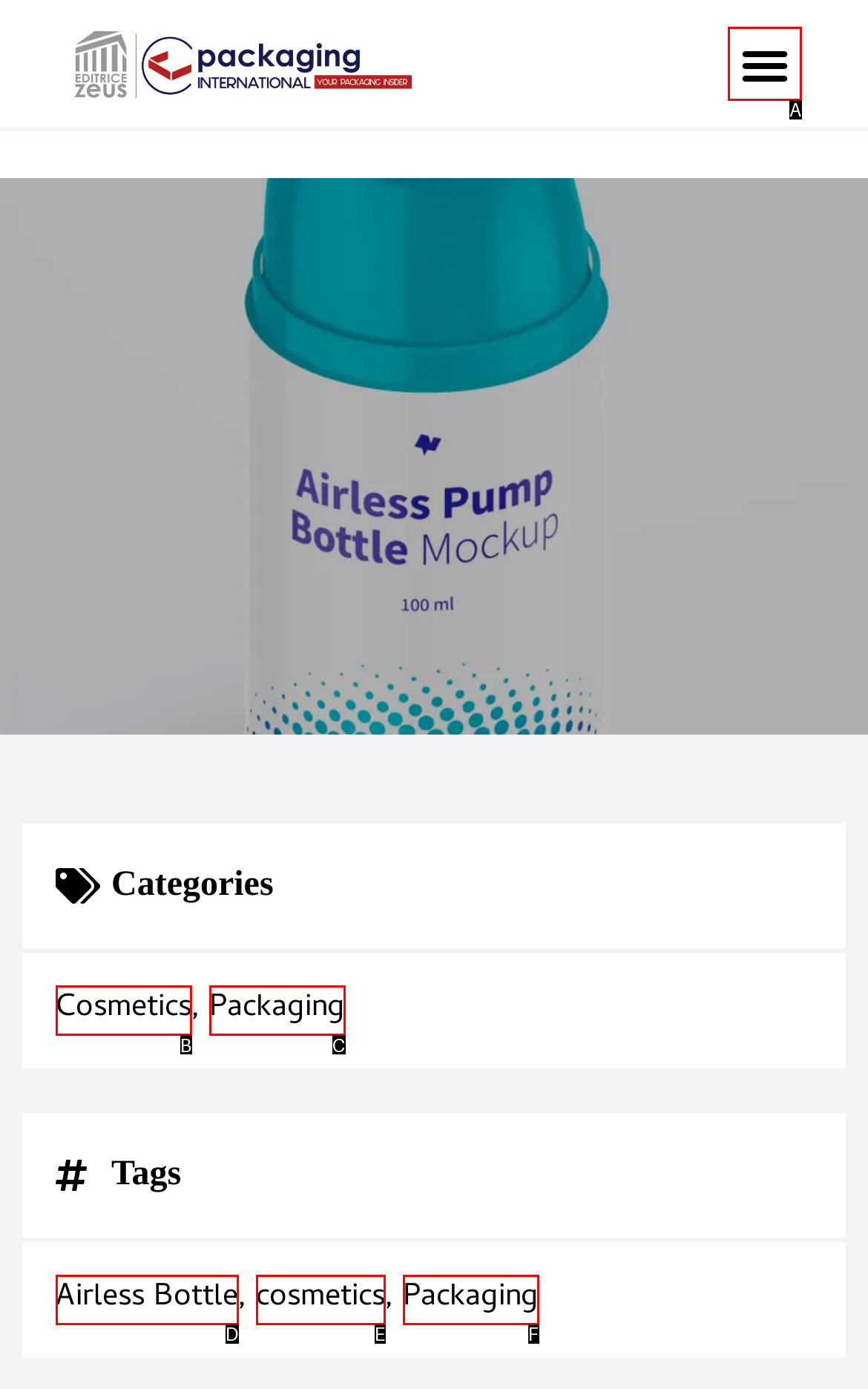Which UI element matches this description: Airless Bottle?
Reply with the letter of the correct option directly.

D